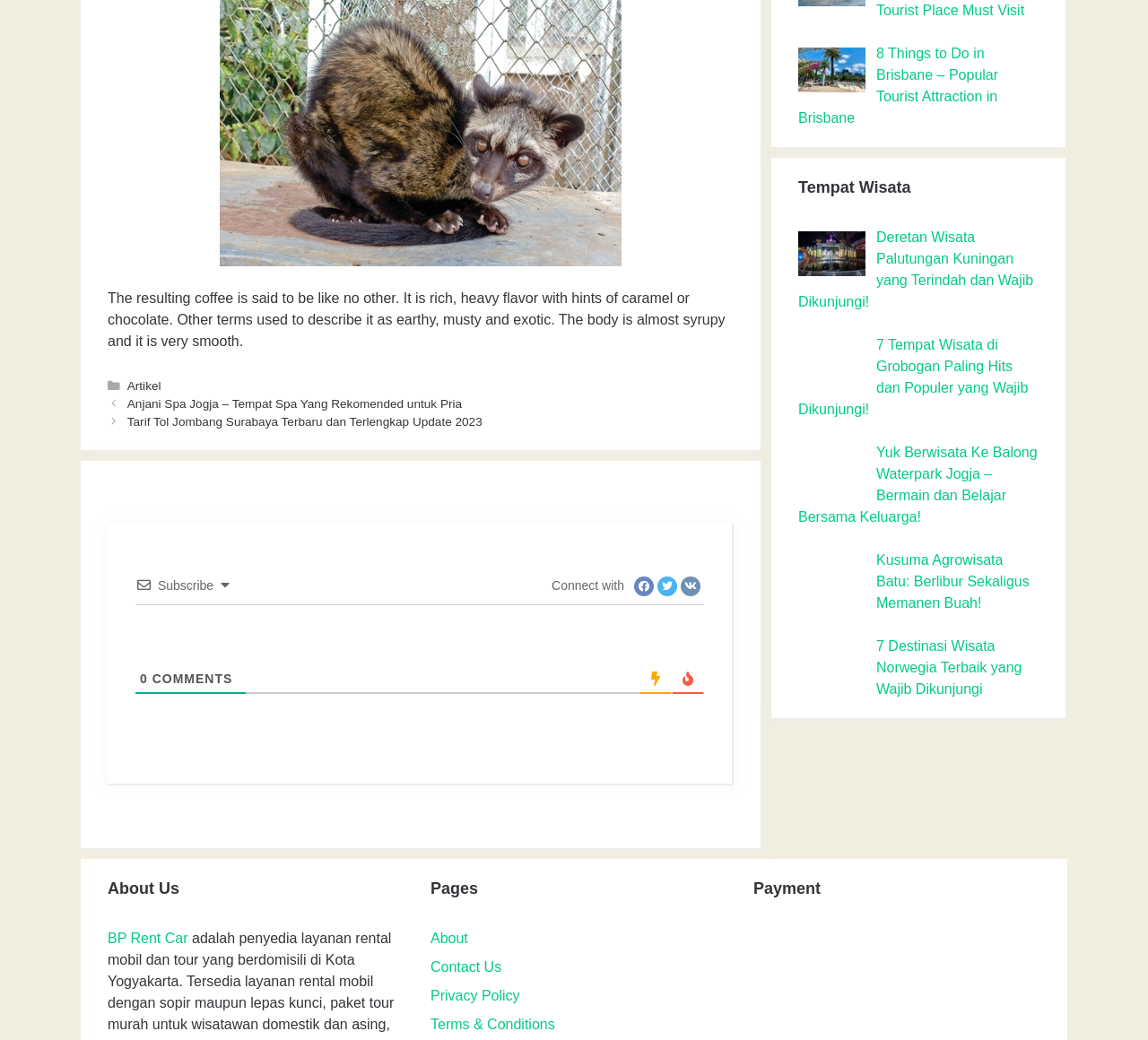What is the location of BP Rent Car?
Give a one-word or short phrase answer based on the image.

Kota Yogyakarta